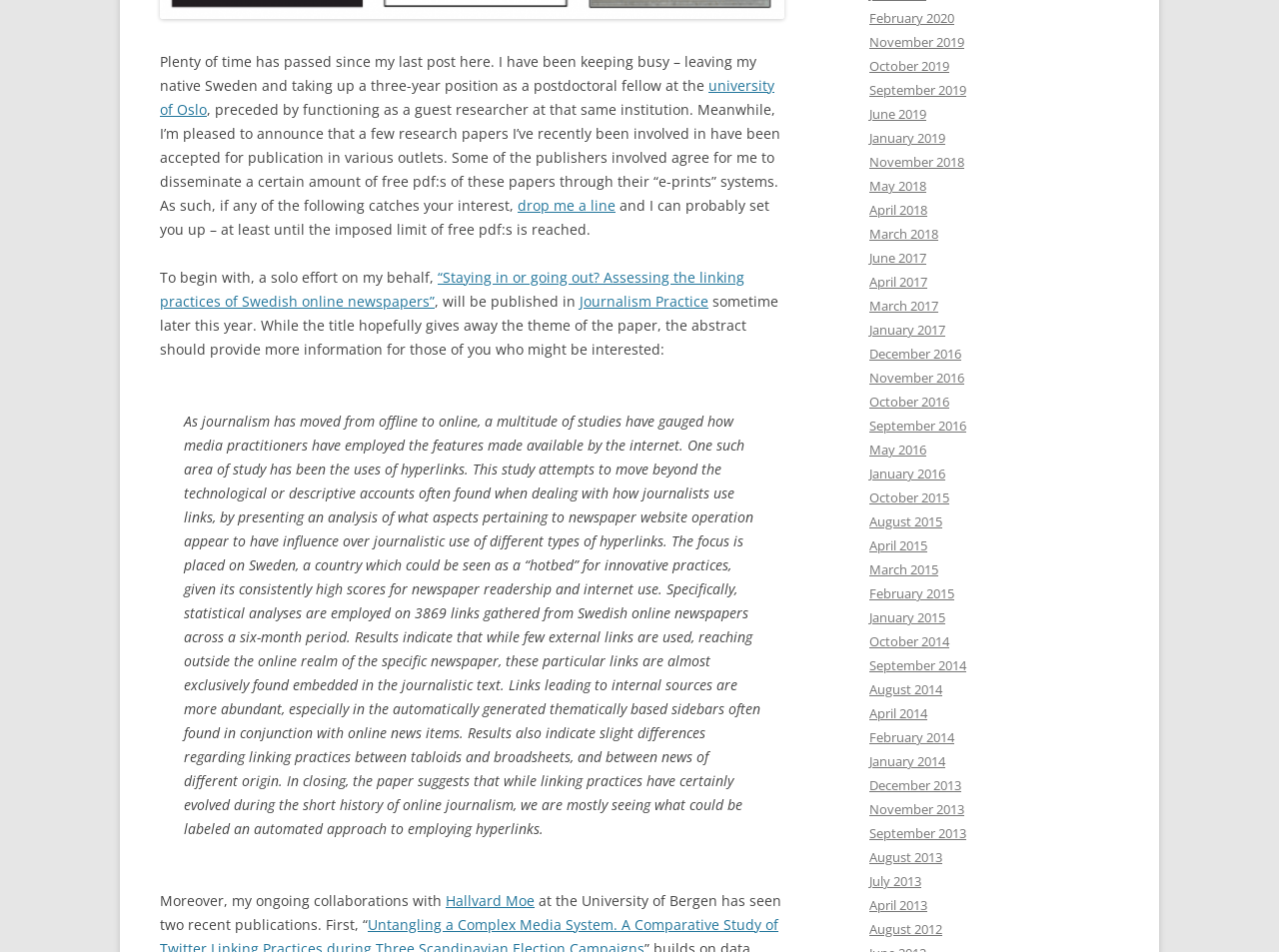Locate the bounding box of the UI element defined by this description: "university of Oslo". The coordinates should be given as four float numbers between 0 and 1, formatted as [left, top, right, bottom].

[0.125, 0.079, 0.605, 0.124]